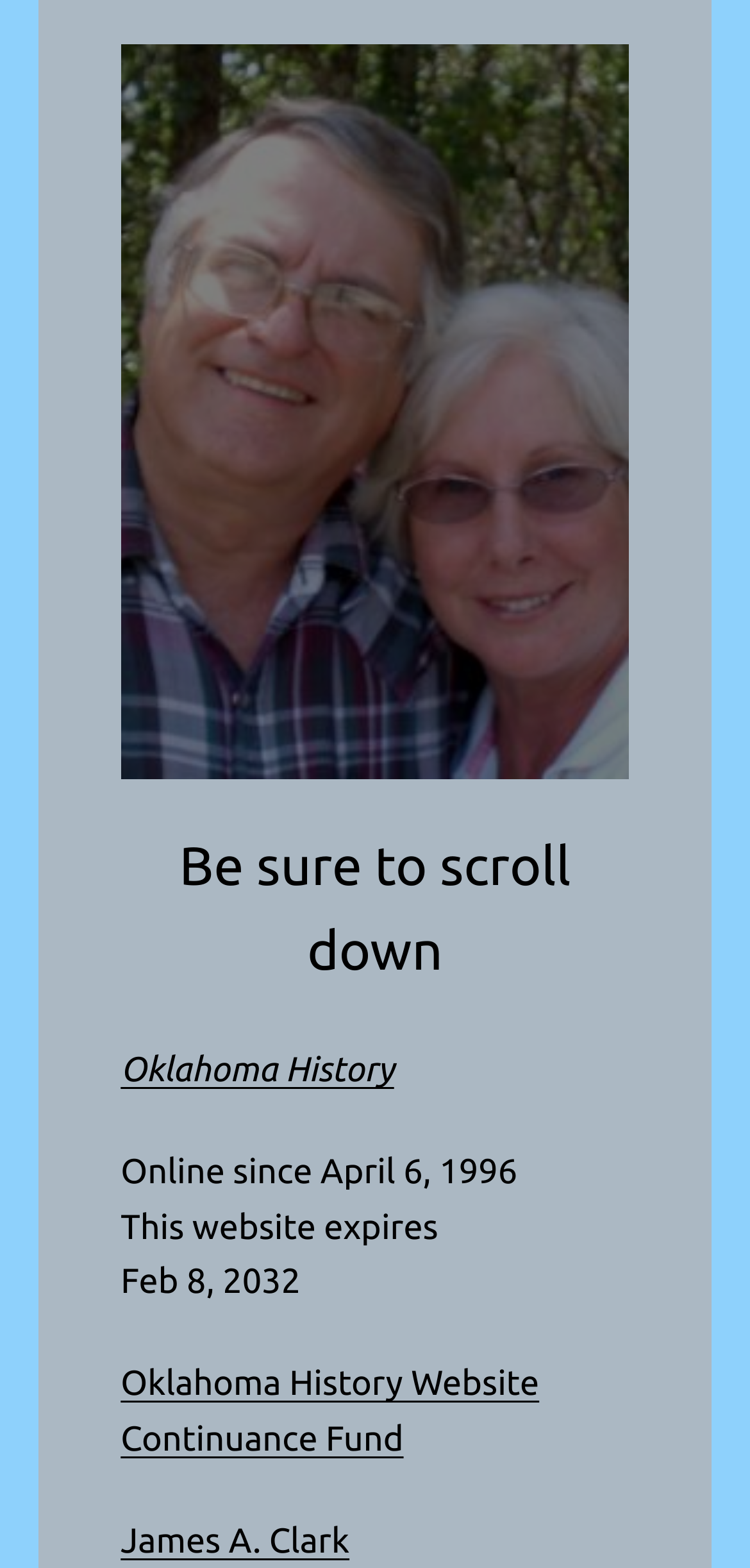Using the information in the image, give a comprehensive answer to the question: 
When was the website first launched?

I found the answer by reading the static text 'Online since April 6, 1996' which provides information about the website's launch date.